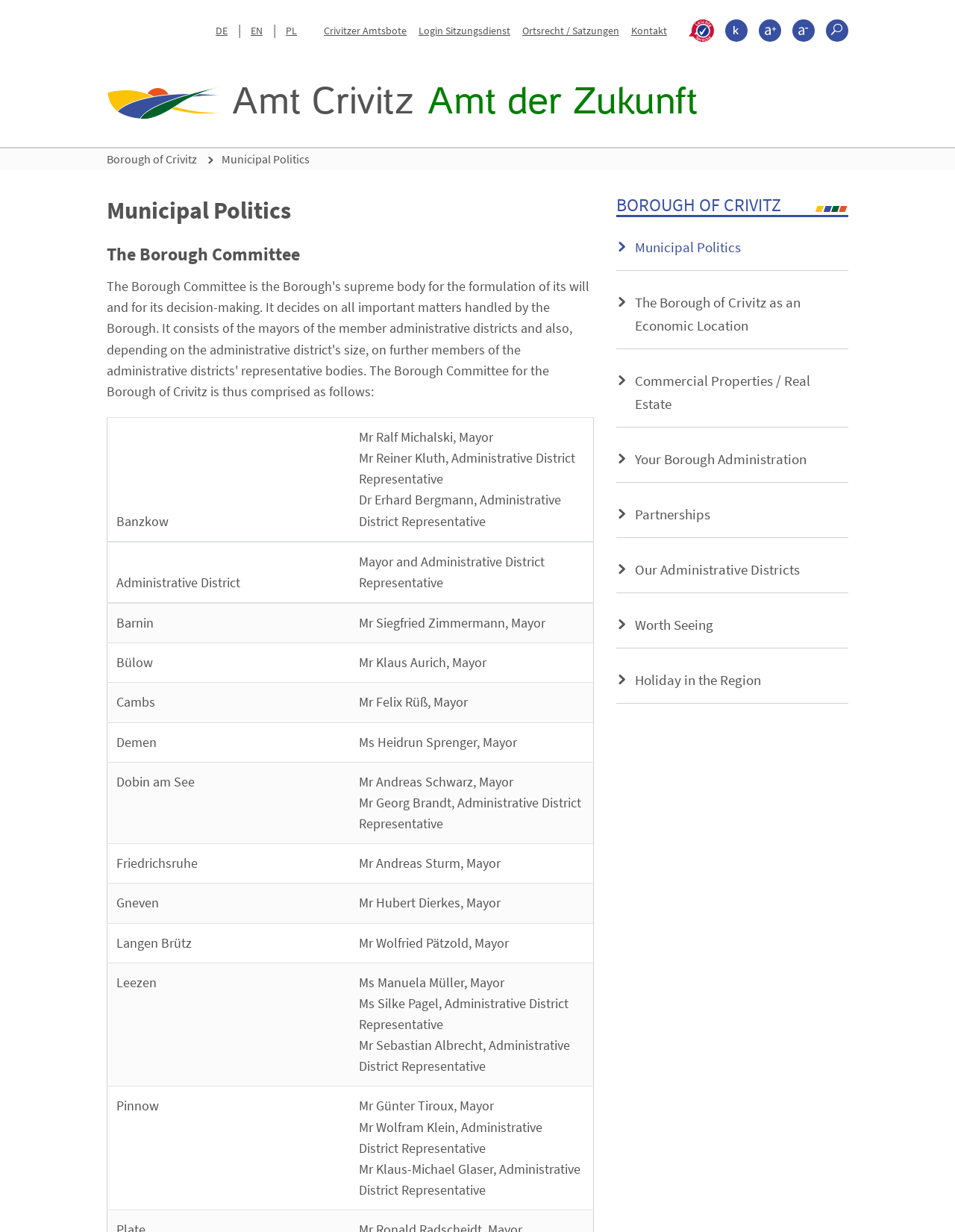Locate the bounding box coordinates of the element's region that should be clicked to carry out the following instruction: "Go to the page of the Borough of Crivitz as an Economic Location". The coordinates need to be four float numbers between 0 and 1, i.e., [left, top, right, bottom].

[0.645, 0.227, 0.888, 0.283]